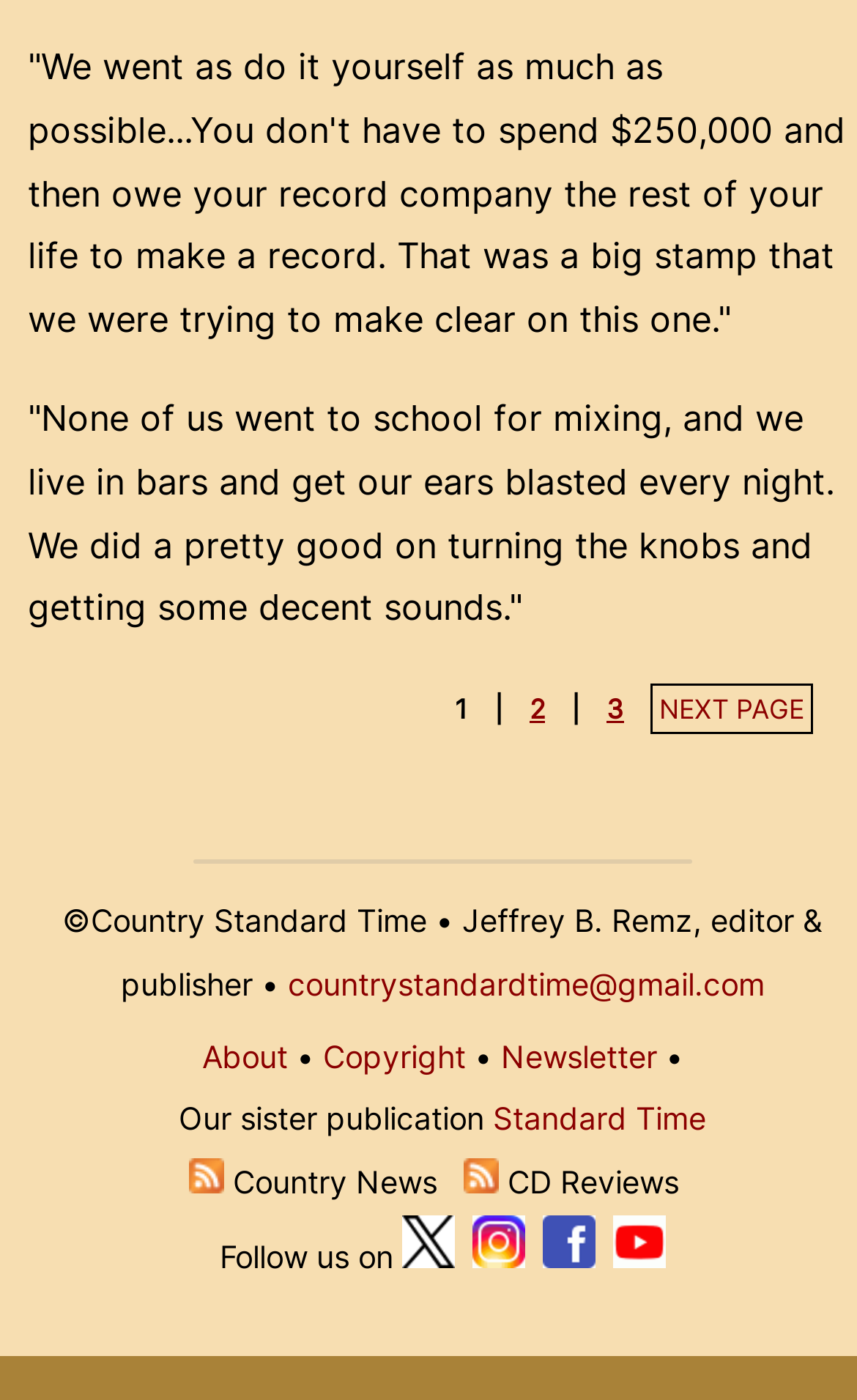Could you find the bounding box coordinates of the clickable area to complete this instruction: "Subscribe to Country Music News"?

[0.22, 0.831, 0.261, 0.857]